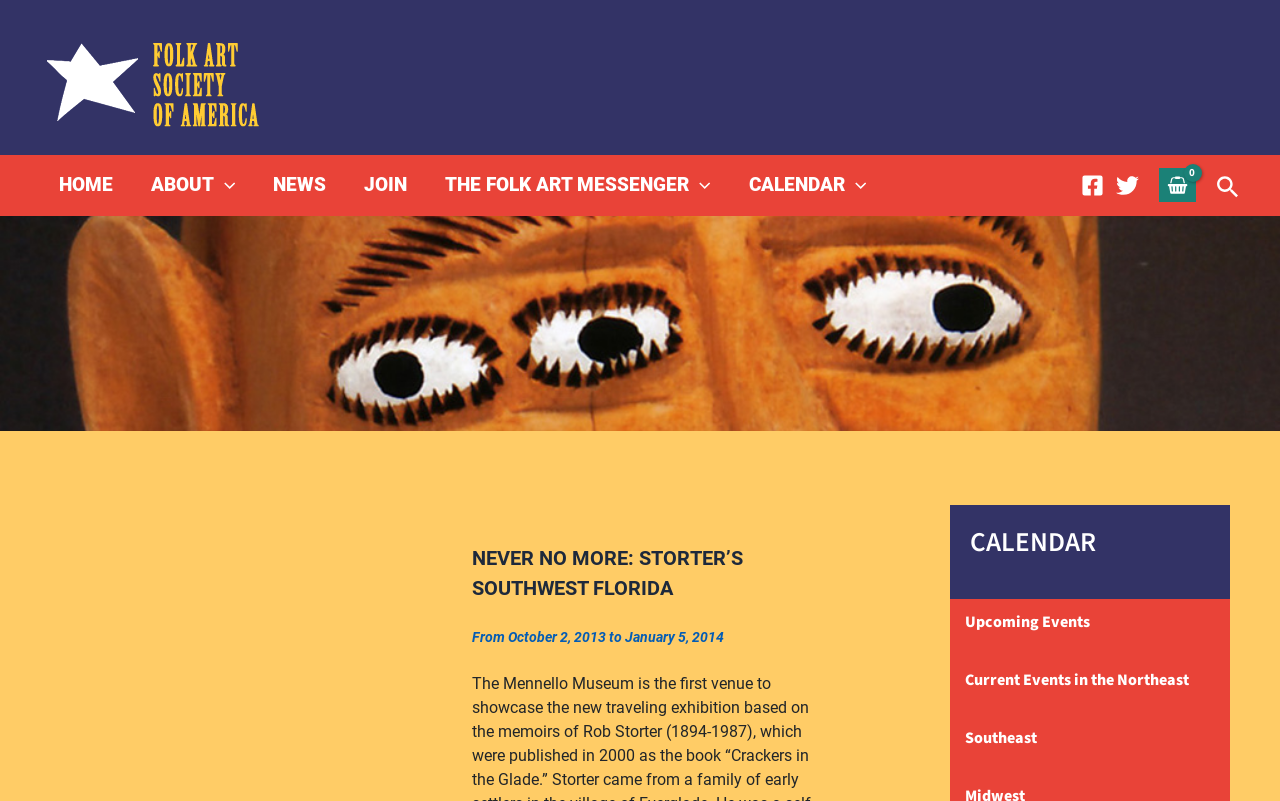How many menu toggles are there in the navigation?
Could you answer the question in a detailed manner, providing as much information as possible?

There are four menu toggles in the navigation section, which are 'ABOUT', 'THE FOLK ART MESSENGER', 'CALENDAR', and 'HOME'. These toggles are indicated by the application elements with the description 'Menu Toggle'.